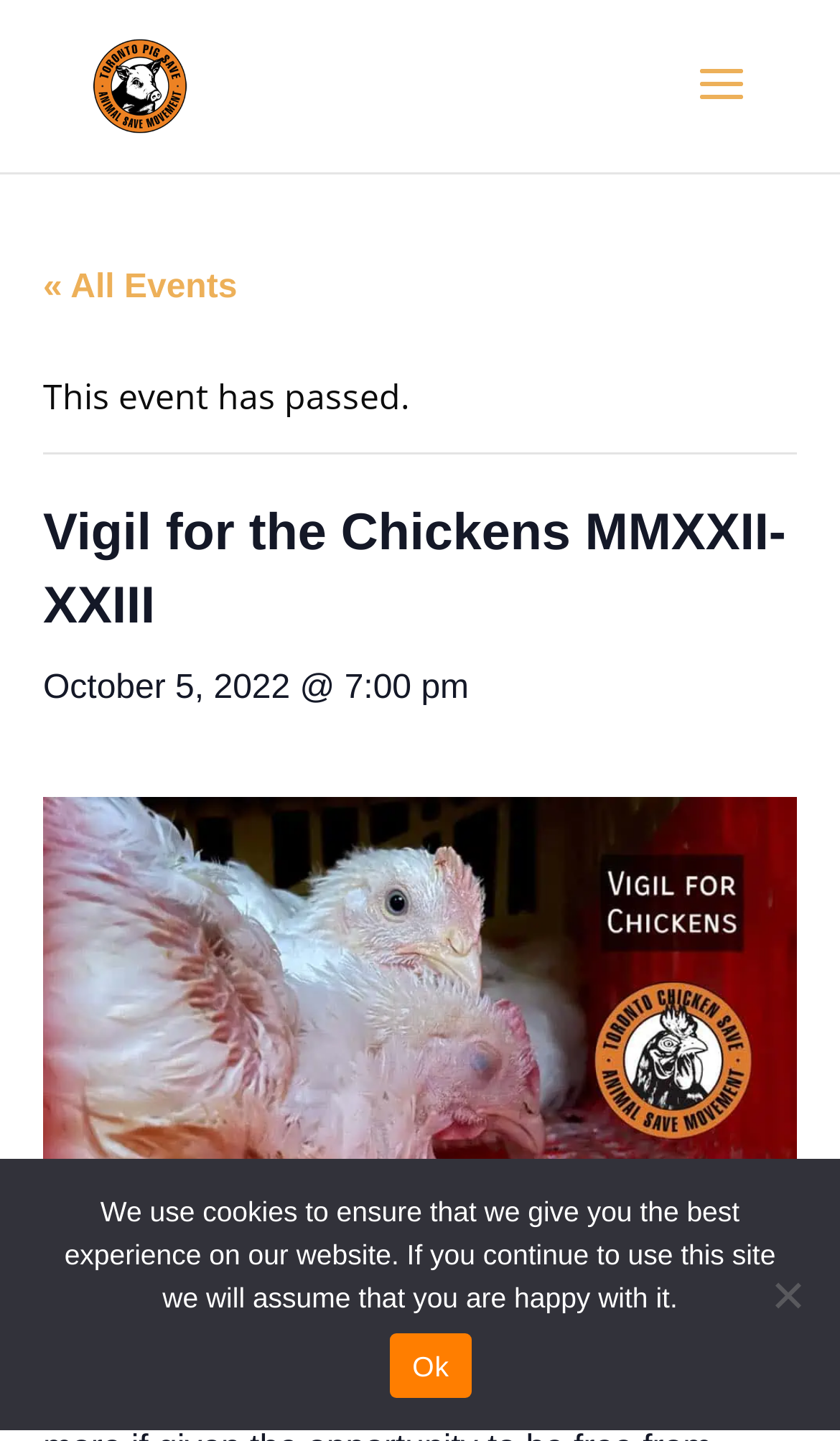From the screenshot, find the bounding box of the UI element matching this description: "alt="Toronto Pig Save"". Supply the bounding box coordinates in the form [left, top, right, bottom], each a float between 0 and 1.

[0.11, 0.041, 0.222, 0.074]